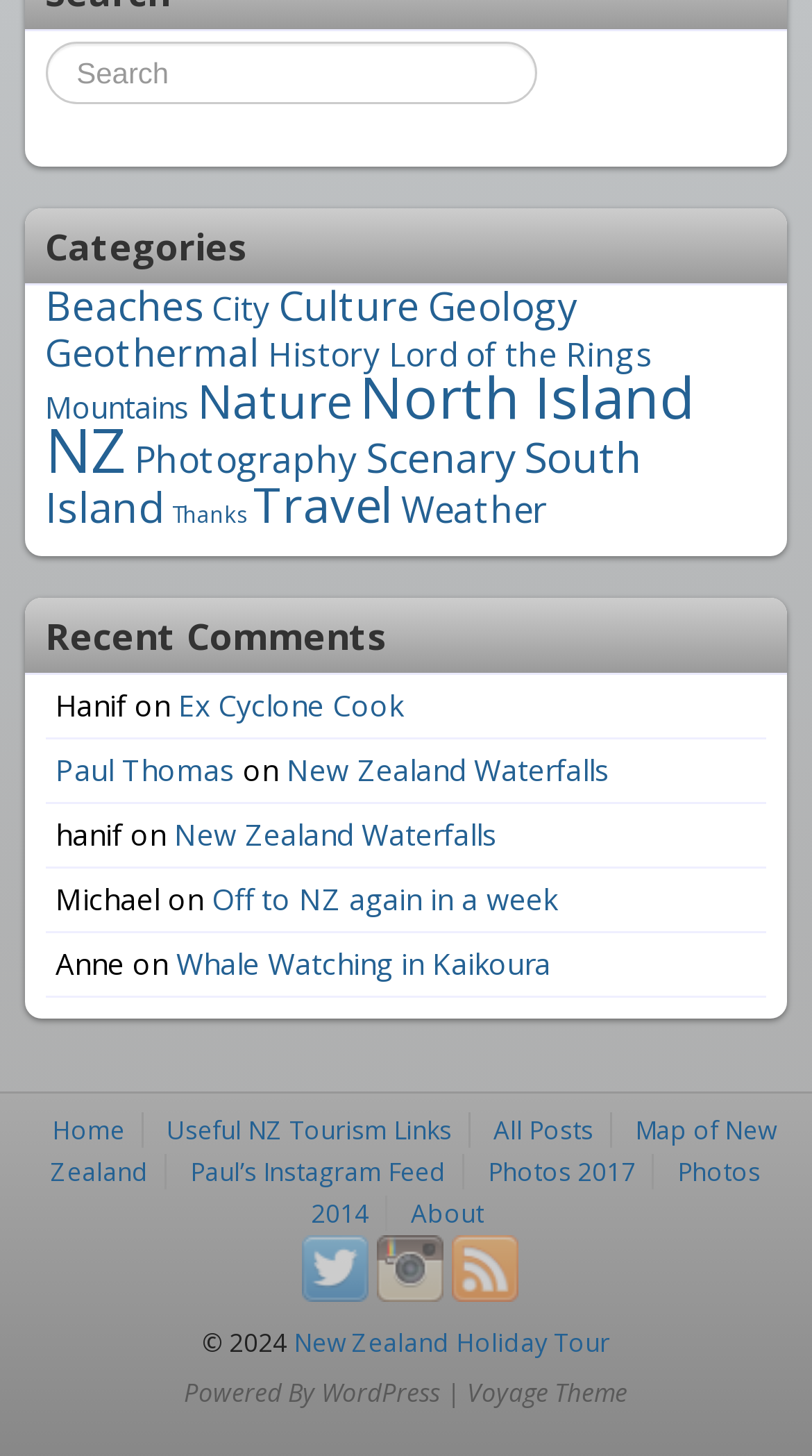What is the purpose of the 'Recent Comments' section?
Please use the visual content to give a single word or phrase answer.

To show recent comments